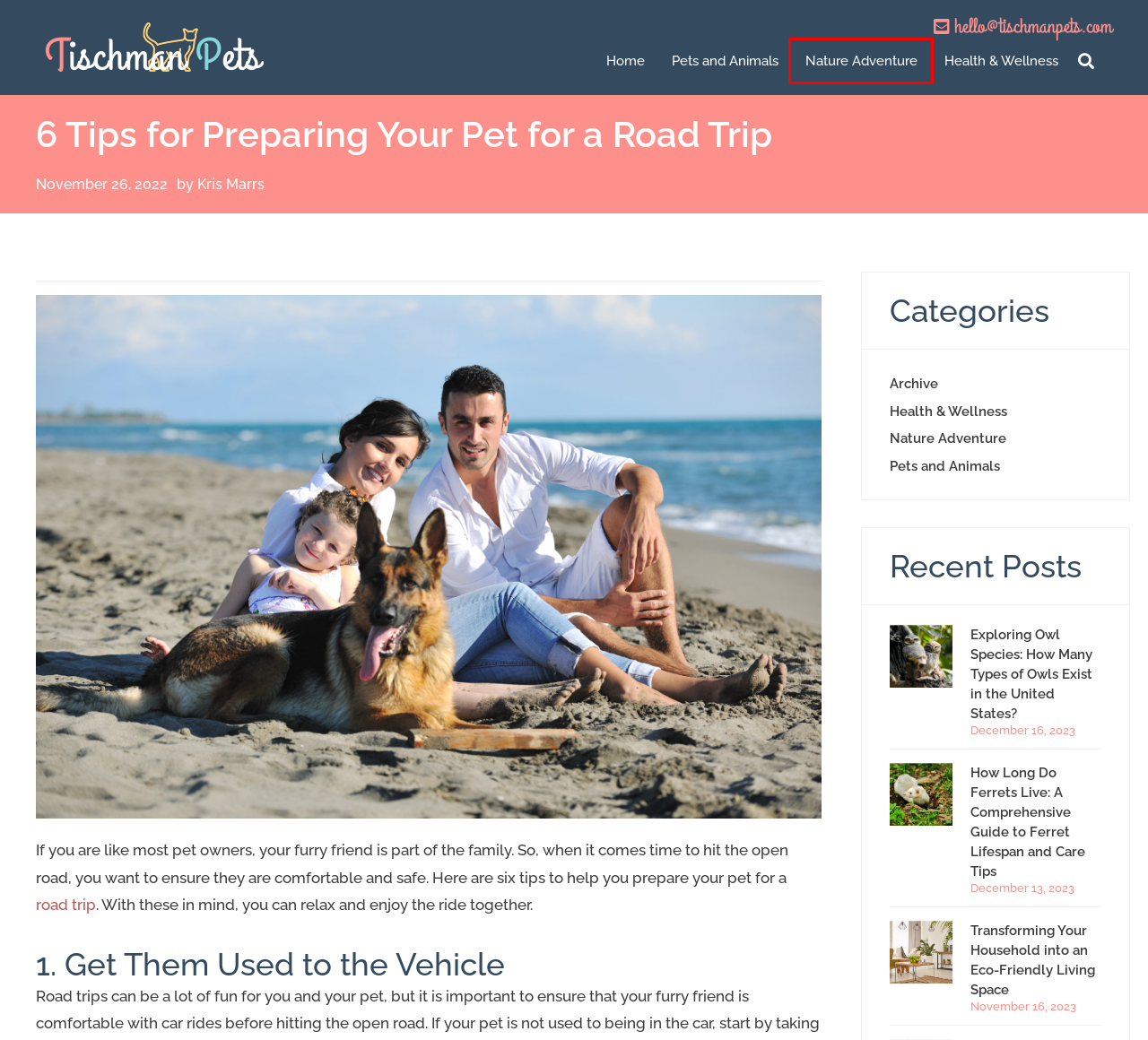You are presented with a screenshot of a webpage containing a red bounding box around a particular UI element. Select the best webpage description that matches the new webpage after clicking the element within the bounding box. Here are the candidates:
A. Health & Wellness Archives | Tischman Pets
B. Nature Adventure Archives | Tischman Pets
C. November 26, 2022 | Tischman Pets
D. Overcoming Challenges in Transporting Your Pets via Roads | Tischman Pets
E. Knowing How Many Types of Owls are There | Tischman Pets
F. Pets and Animals Archives | Tischman Pets
G. Tischman Pets | Taking Care of Nature's Greatest Gifts
H. Upgrading Your Family Home for a Greener Future | Tischman Pets

B